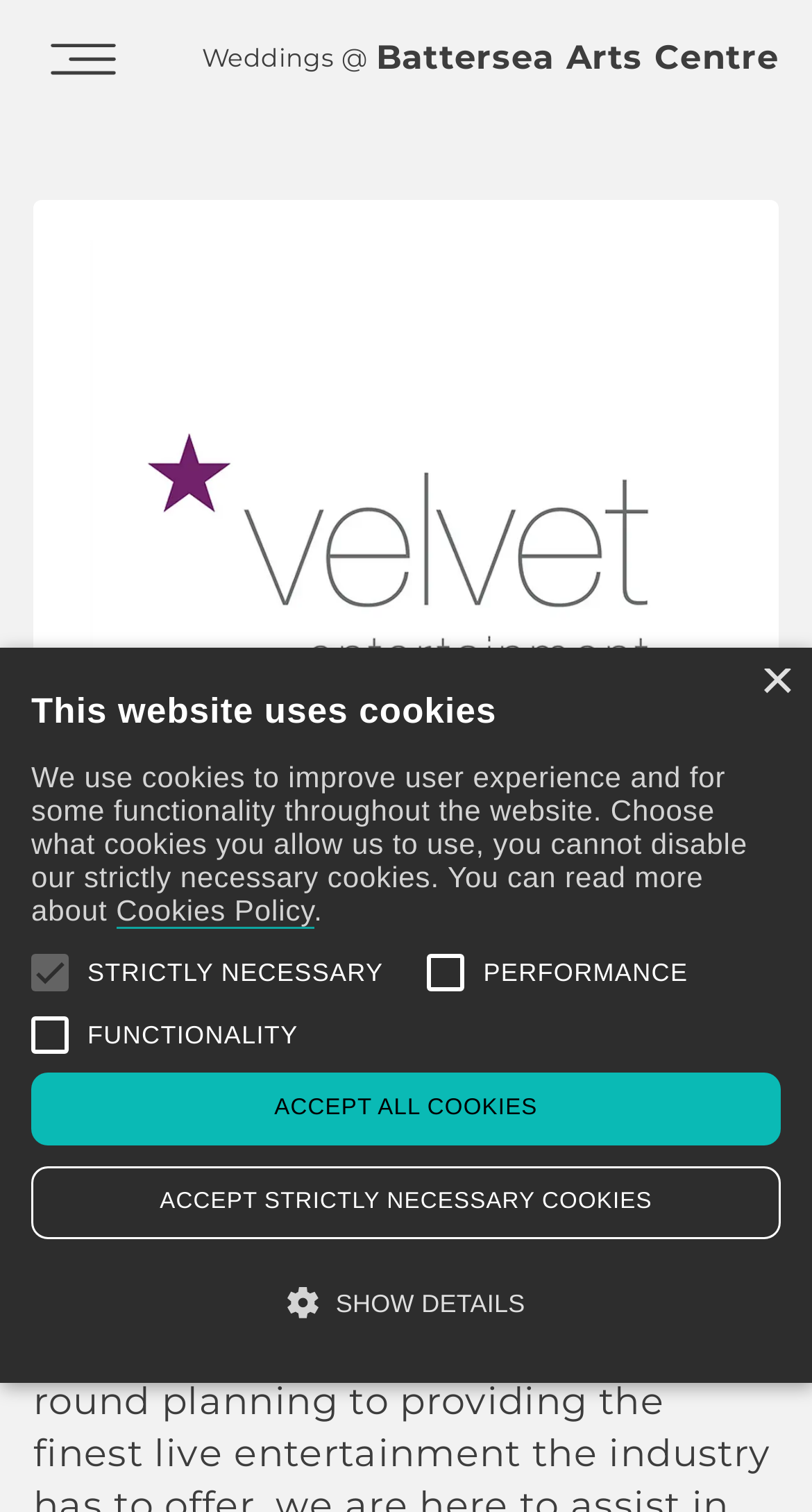Please identify the bounding box coordinates of the element that needs to be clicked to perform the following instruction: "Read about cookies policy".

[0.143, 0.591, 0.386, 0.614]